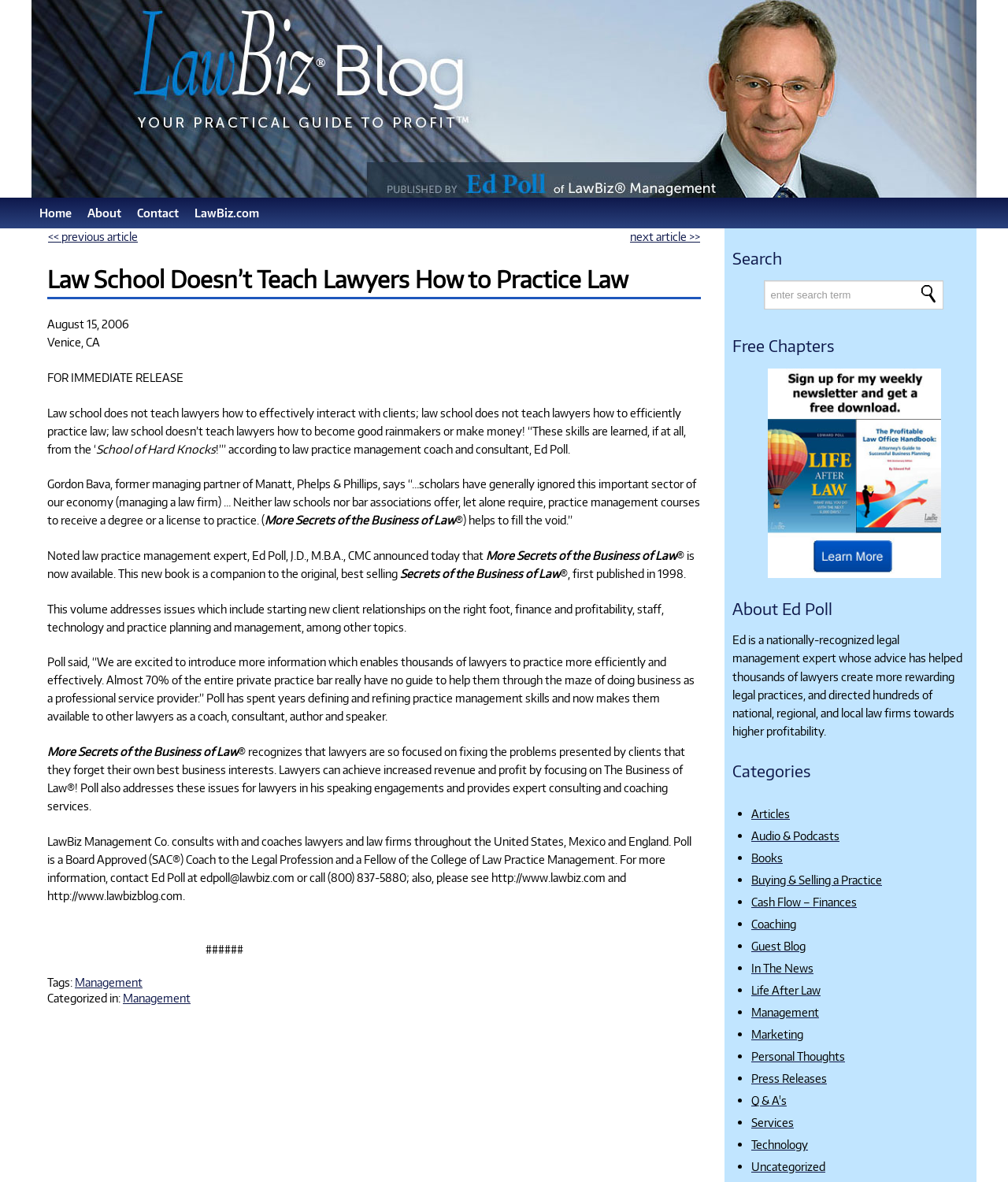Please identify the primary heading on the webpage and return its text.

Law School Doesn’t Teach Lawyers How to Practice Law